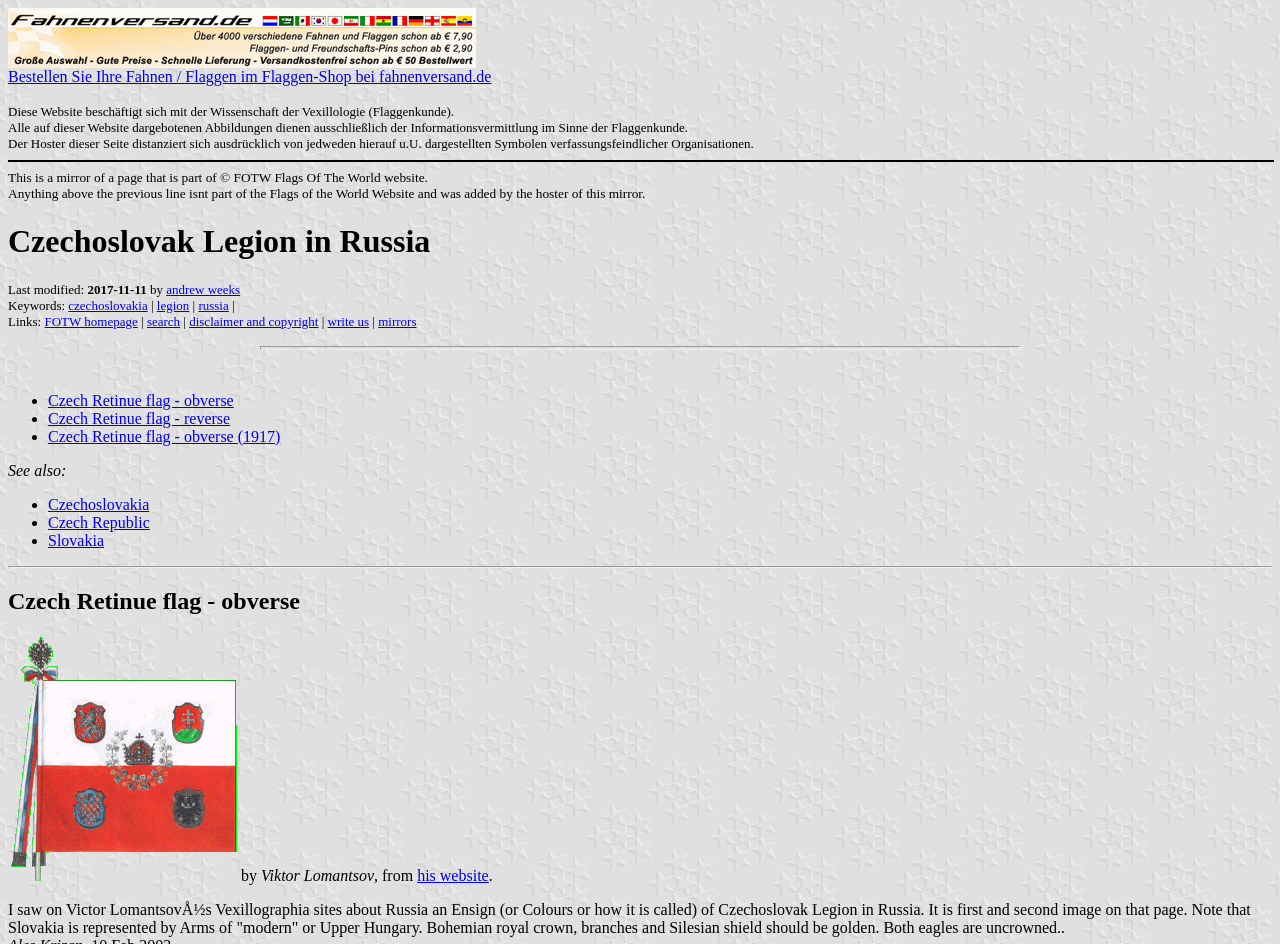Using the element description Czech Retinue flag - obverse, predict the bounding box coordinates for the UI element. Provide the coordinates in (top-left x, top-left y, bottom-right x, bottom-right y) format with values ranging from 0 to 1.

[0.038, 0.415, 0.183, 0.433]